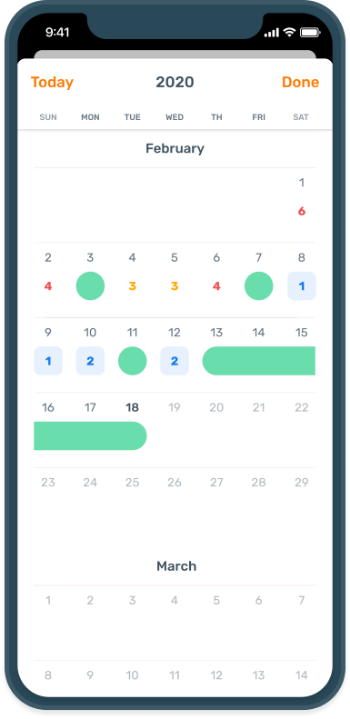What do the green circles on the calendar represent?
Answer with a single word or short phrase according to what you see in the image.

Notable habits